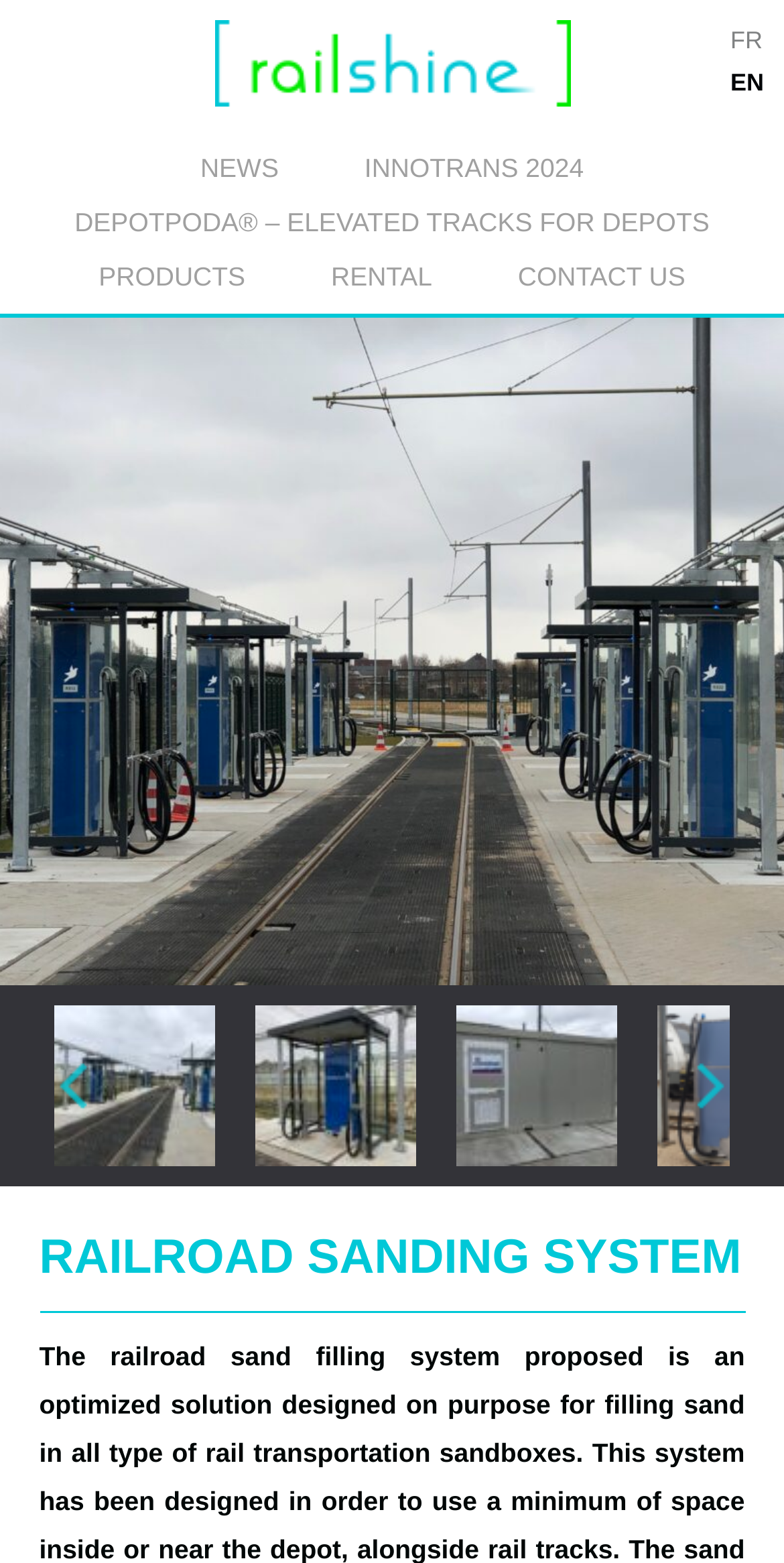Construct a comprehensive caption that outlines the webpage's structure and content.

The webpage is about Railroad Sanding System by RAILSHINE. At the top, there is a logo of RAILSHINE, which is an image accompanied by a link with the same name. Below the logo, there are several links to different sections of the website, including NEWS, INNOTRANS 2024, DEPOTPODA, PRODUCTS, RENTAL, and CONTACT US. These links are arranged horizontally across the page.

To the top right, there are two language options, FR and EN, which are links to switch the language of the website. 

The main content of the webpage is divided into three sections, each containing an image and a link with descriptive text. The first section has an image with the filename IMG_0632, accompanied by a link with no text. The second section has an image with a descriptive text "Pour remplir les sablières de trains et tramways", which translates to "To fill train and tramway sandboxes". The third section has an image with the filename IMG_0634, accompanied by a link with no text.

At the bottom of the page, there are two links with no text, which may be social media links or other external links. Above these links, there is a heading that reads "RAILROAD SANDING SYSTEM", which is the main title of the webpage.